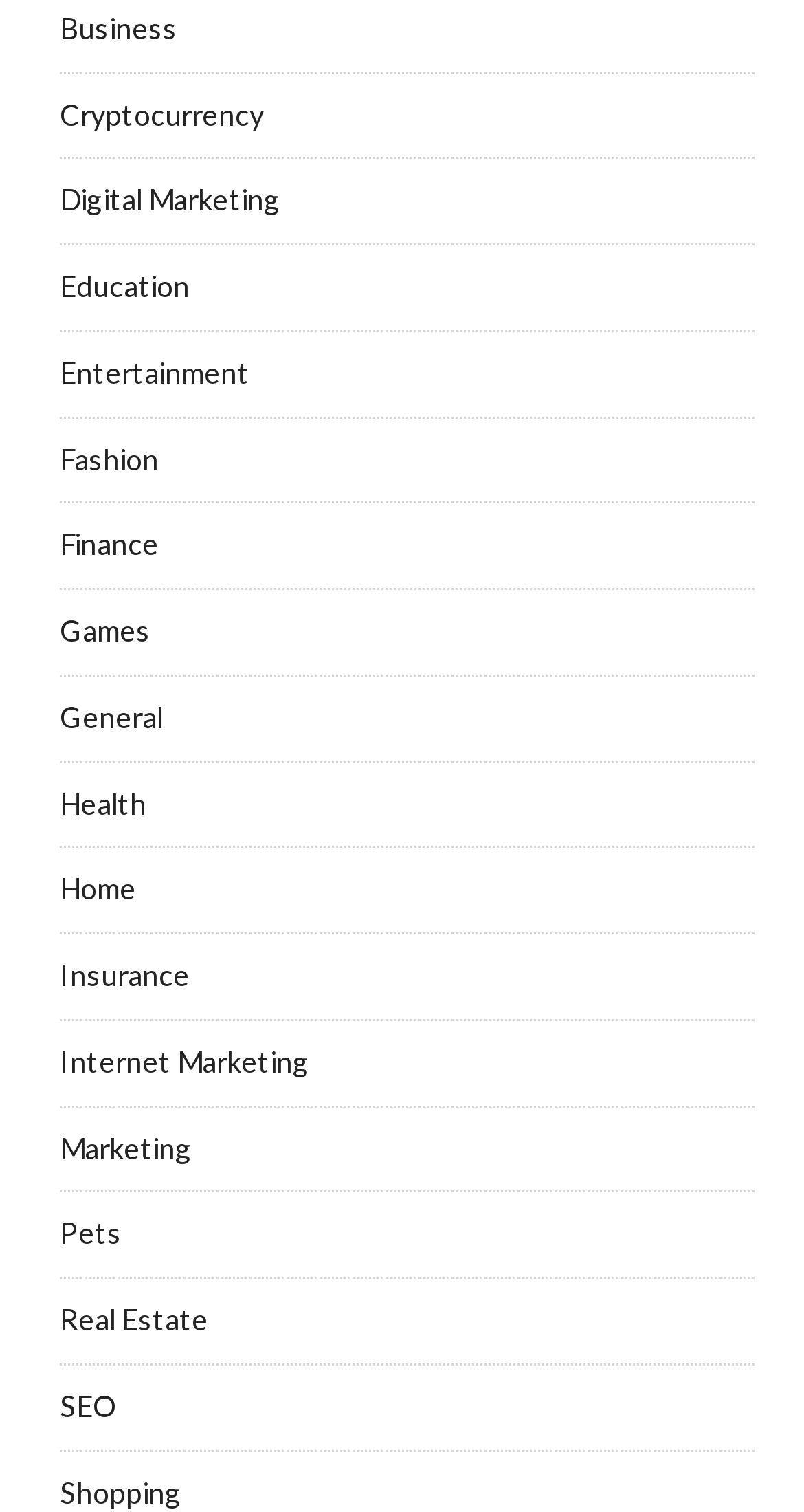Bounding box coordinates are specified in the format (top-left x, top-left y, bottom-right x, bottom-right y). All values are floating point numbers bounded between 0 and 1. Please provide the bounding box coordinate of the region this sentence describes: Cryptocurrency

[0.074, 0.064, 0.328, 0.087]